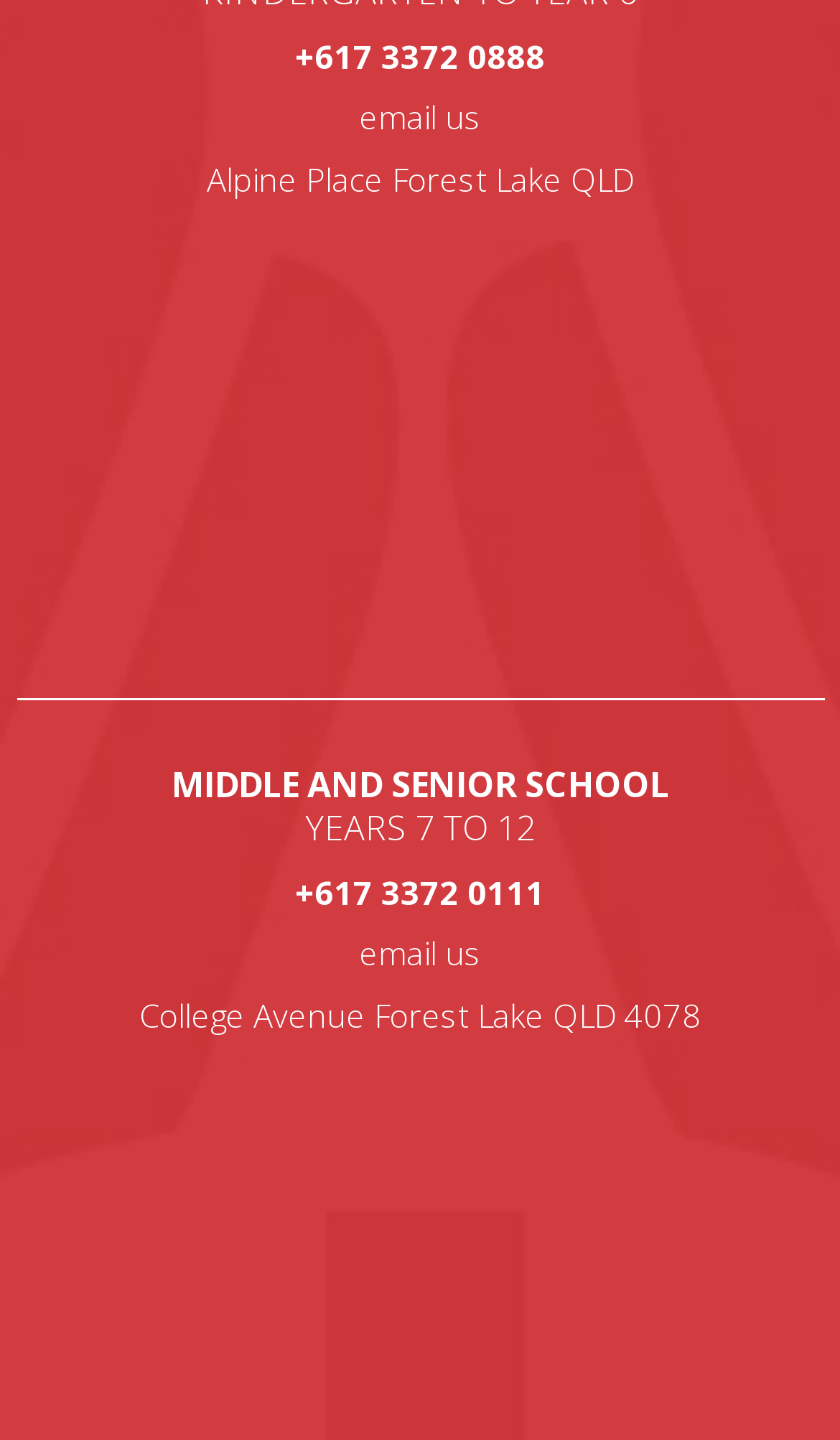What is the address of the middle and senior school?
Give a one-word or short phrase answer based on the image.

College Avenue Forest Lake QLD 4078